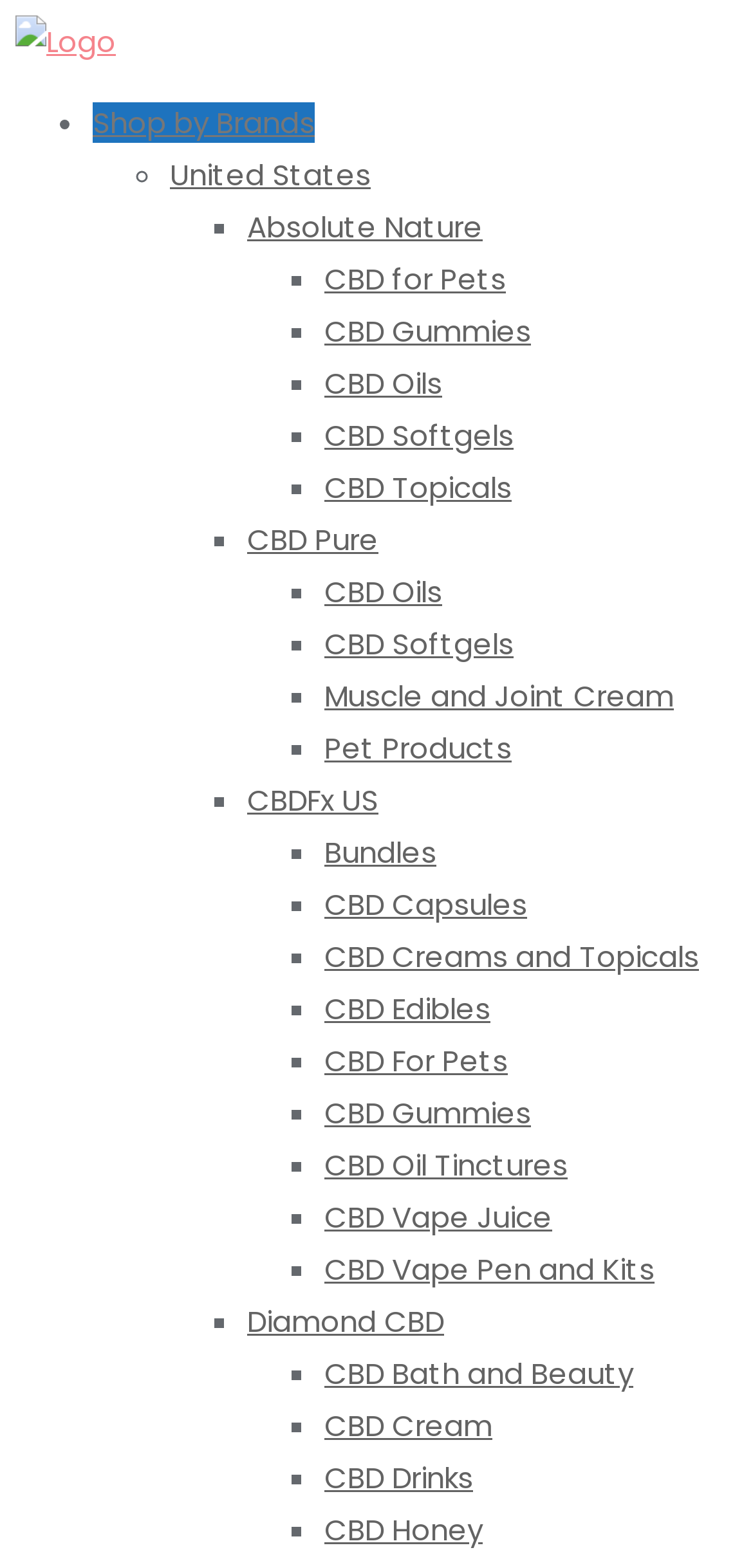What is the title or heading displayed on the webpage?

Meds Biotech Melatonin Soft Gel Capsules – 1250mg